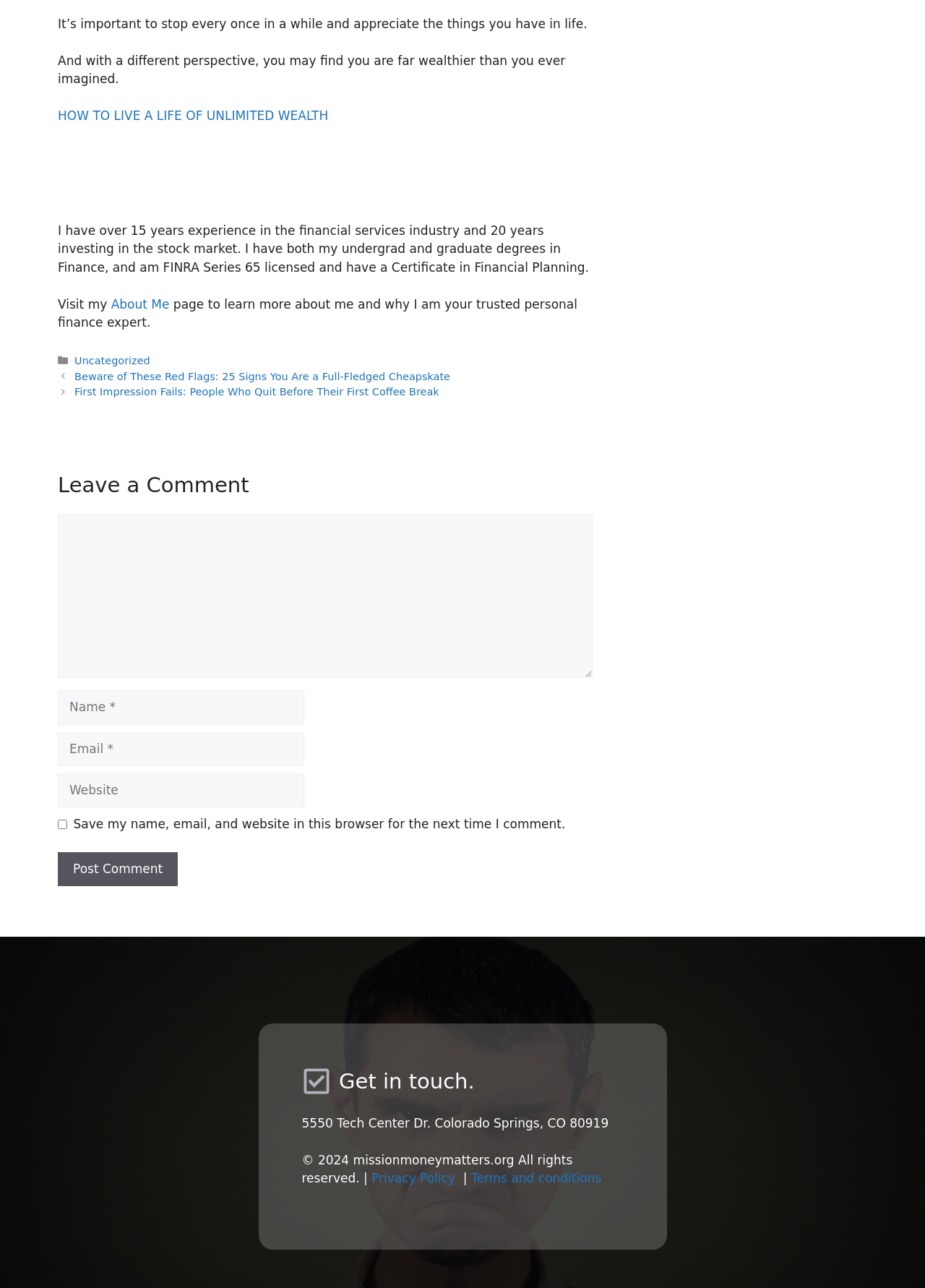Can you specify the bounding box coordinates for the region that should be clicked to fulfill this instruction: "Subscribe to the newsletter".

None